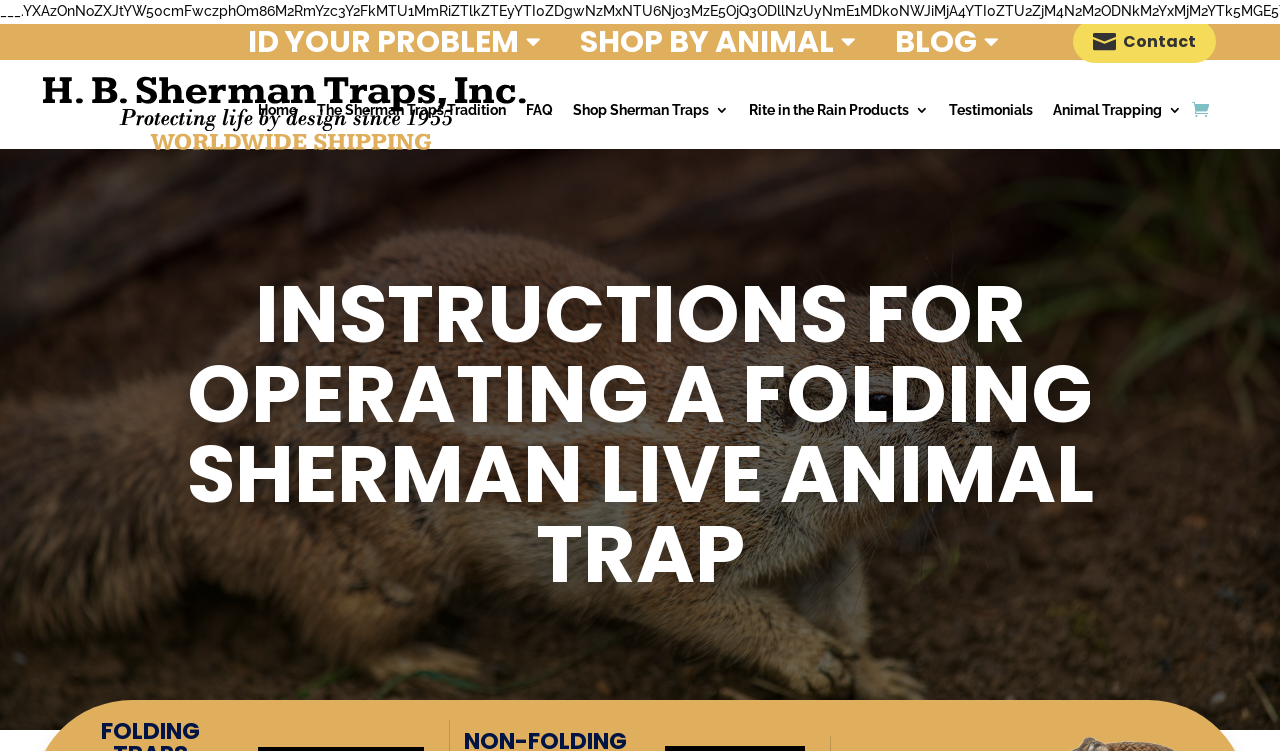Answer succinctly with a single word or phrase:
What is the position of the 'H. B. Sherman Traps, Inc. Logo' image?

Top-left corner